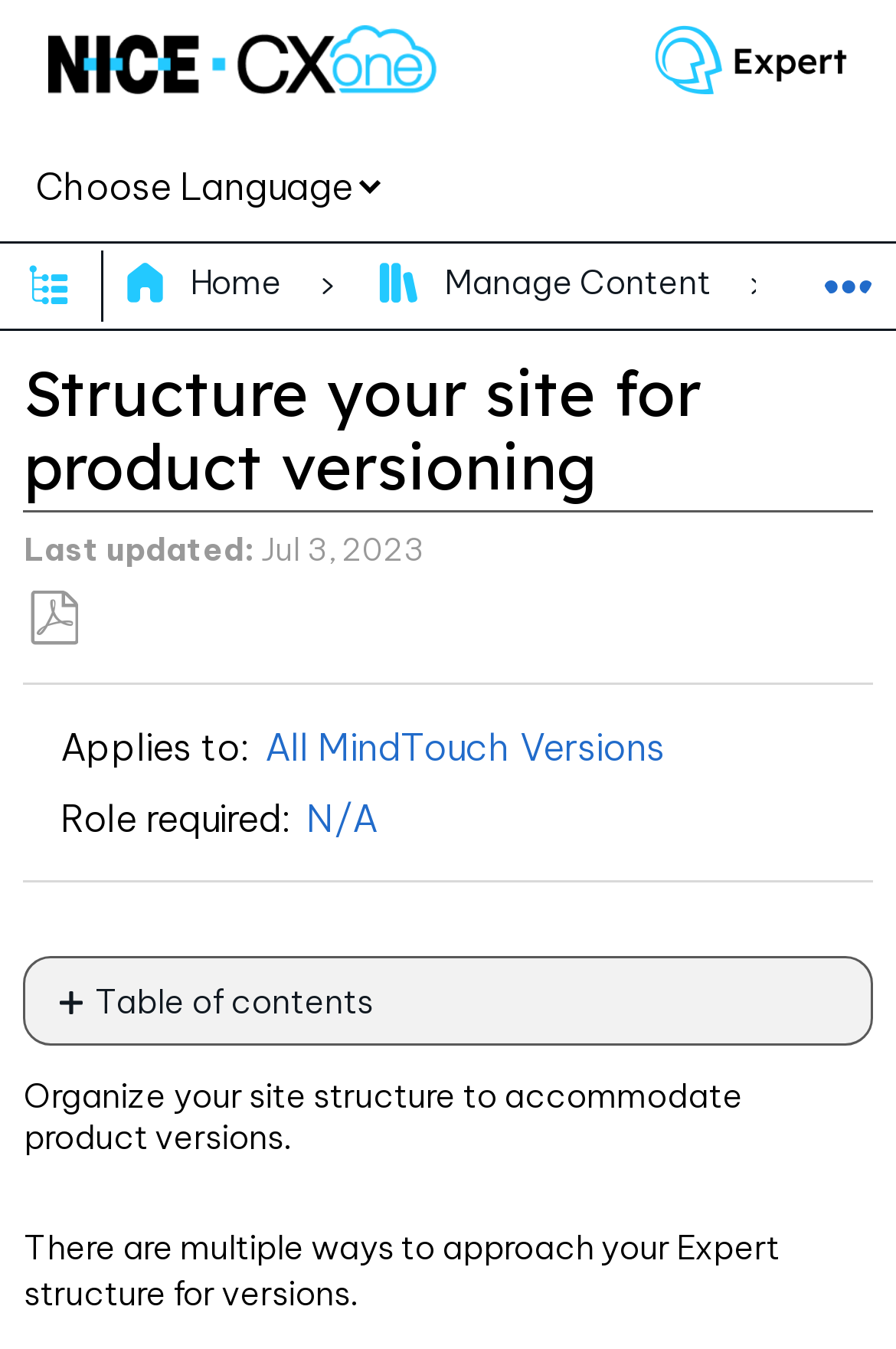Determine which piece of text is the heading of the webpage and provide it.

Structure your site for product versioning